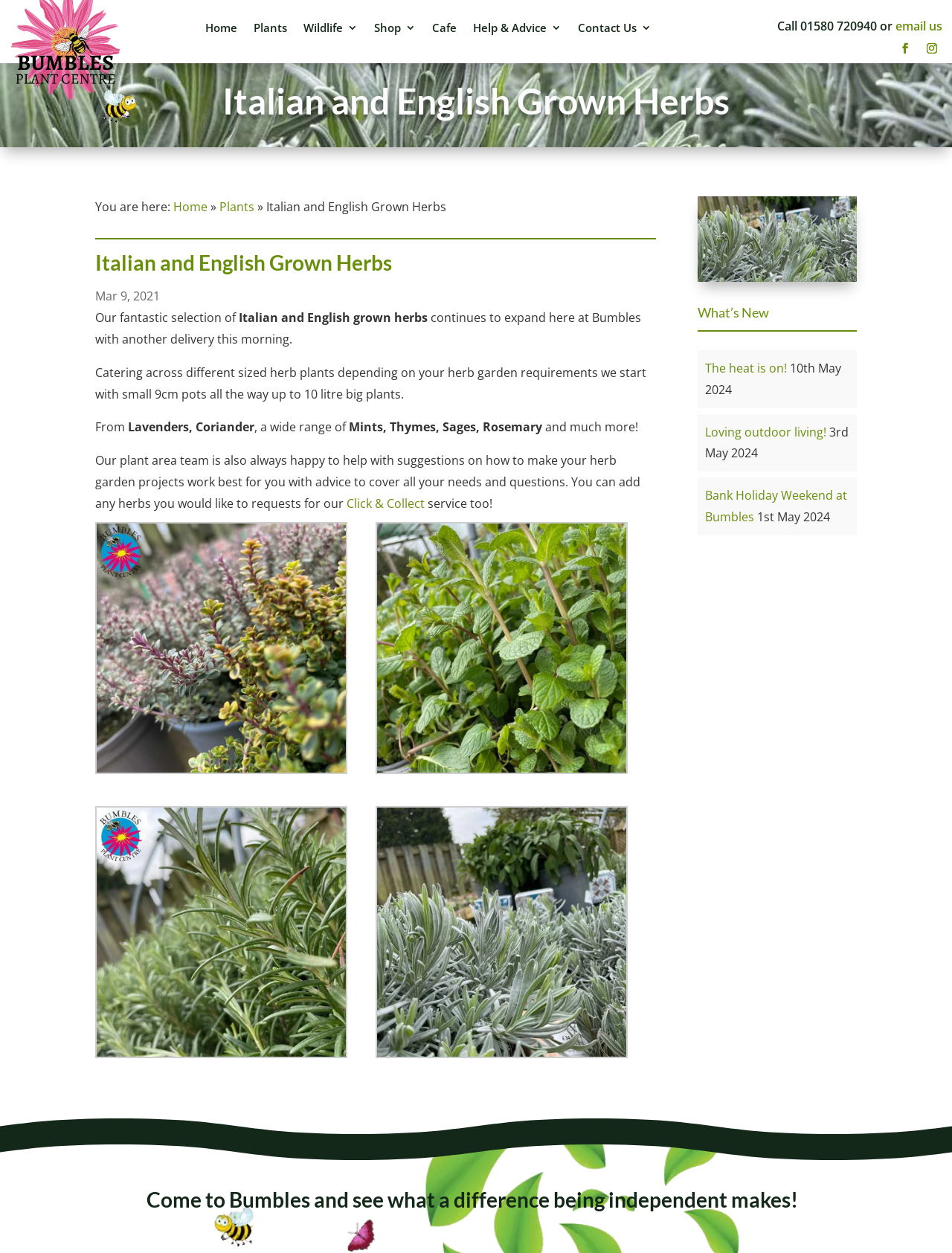Locate the bounding box coordinates of the area you need to click to fulfill this instruction: 'Click Click & Collect'. The coordinates must be in the form of four float numbers ranging from 0 to 1: [left, top, right, bottom].

[0.364, 0.395, 0.446, 0.408]